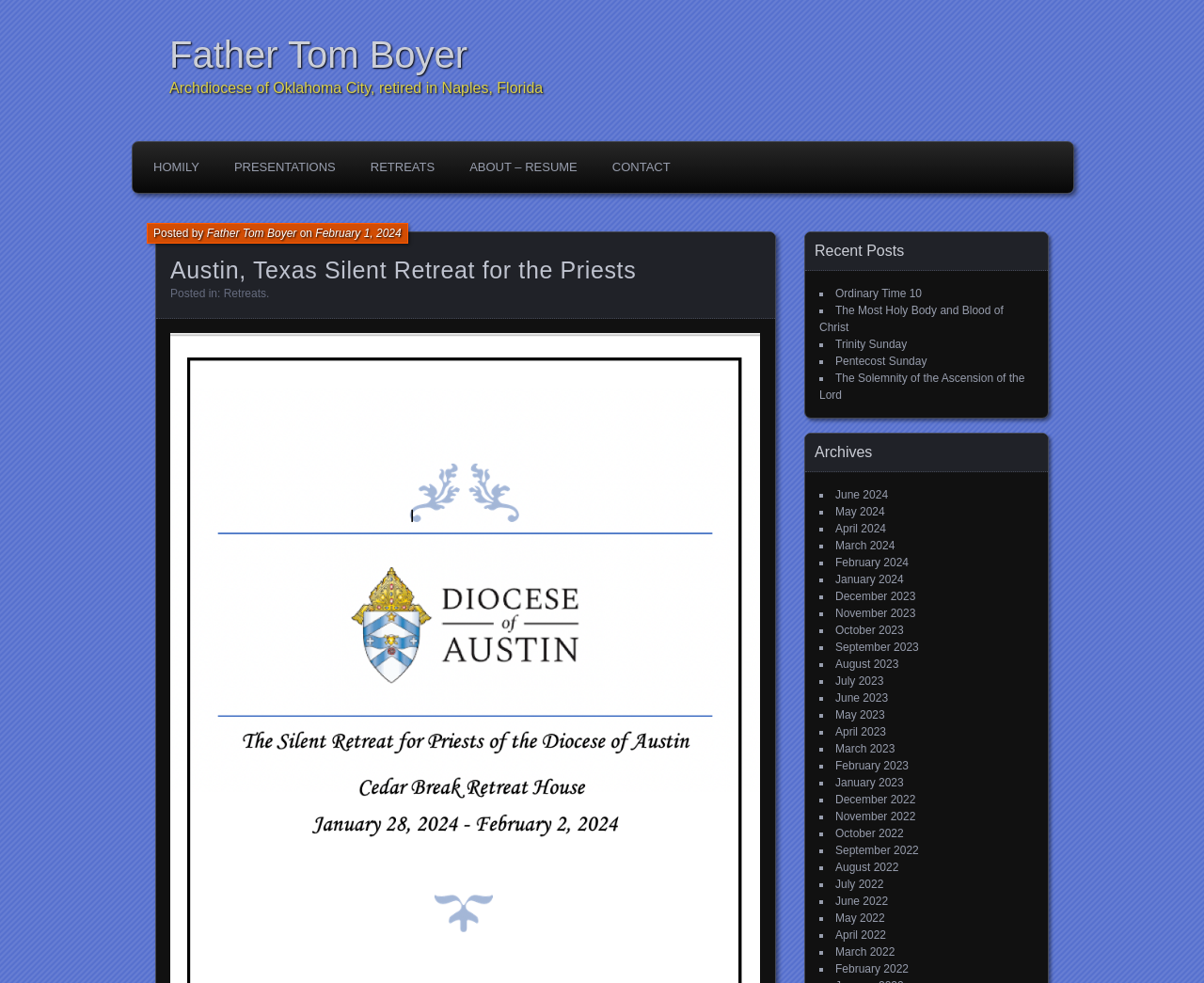What is the category of the post?
Look at the screenshot and give a one-word or phrase answer.

Retreats